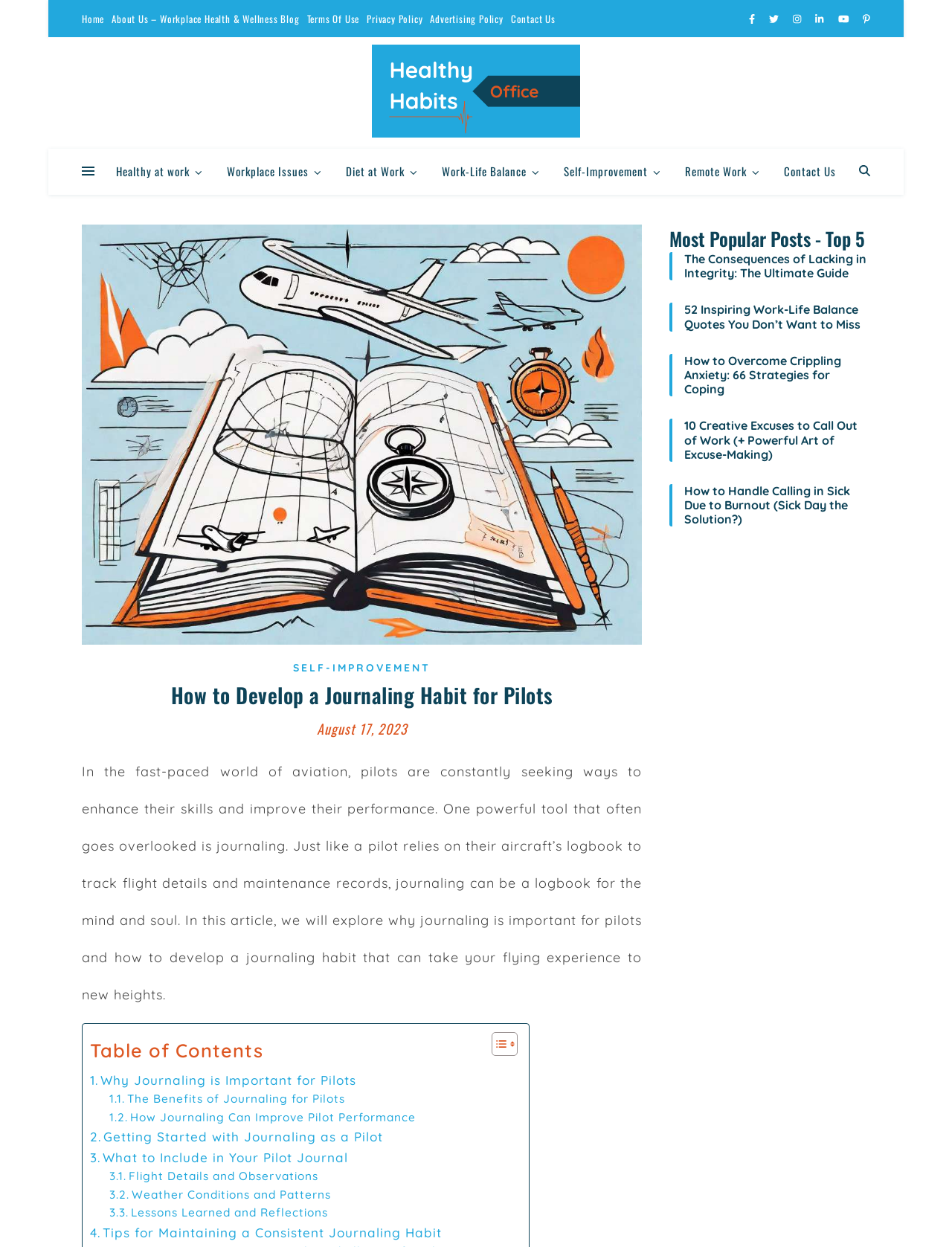Determine the bounding box coordinates for the element that should be clicked to follow this instruction: "Toggle the table of contents". The coordinates should be given as four float numbers between 0 and 1, in the format [left, top, right, bottom].

[0.504, 0.827, 0.54, 0.847]